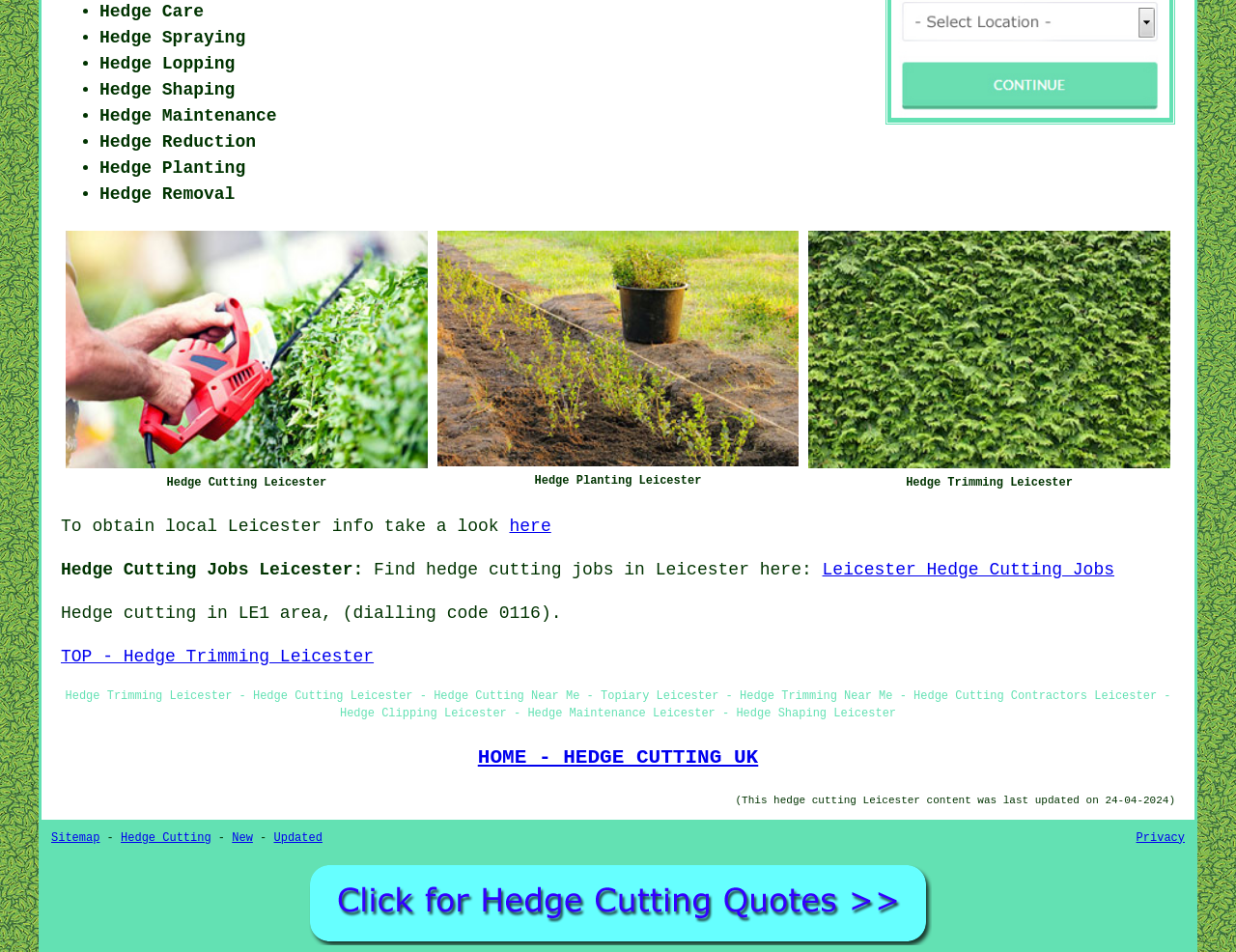Determine the bounding box coordinates of the region to click in order to accomplish the following instruction: "Click on 'Hedge Care Services in Leicester Leicestershire (0116)'". Provide the coordinates as four float numbers between 0 and 1, specifically [left, top, right, bottom].

[0.721, 0.108, 0.946, 0.129]